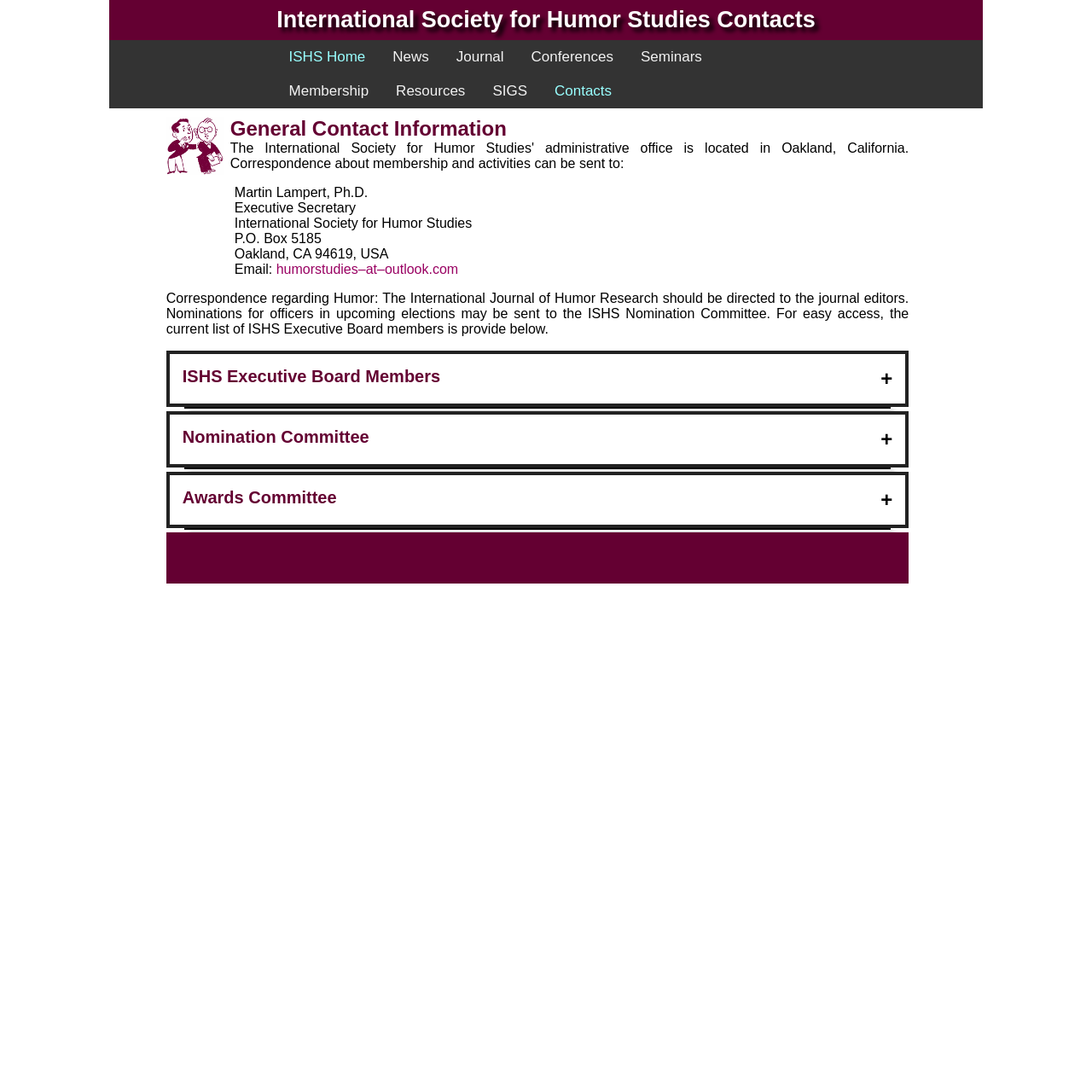Provide your answer in one word or a succinct phrase for the question: 
How many committees are listed on this page?

3